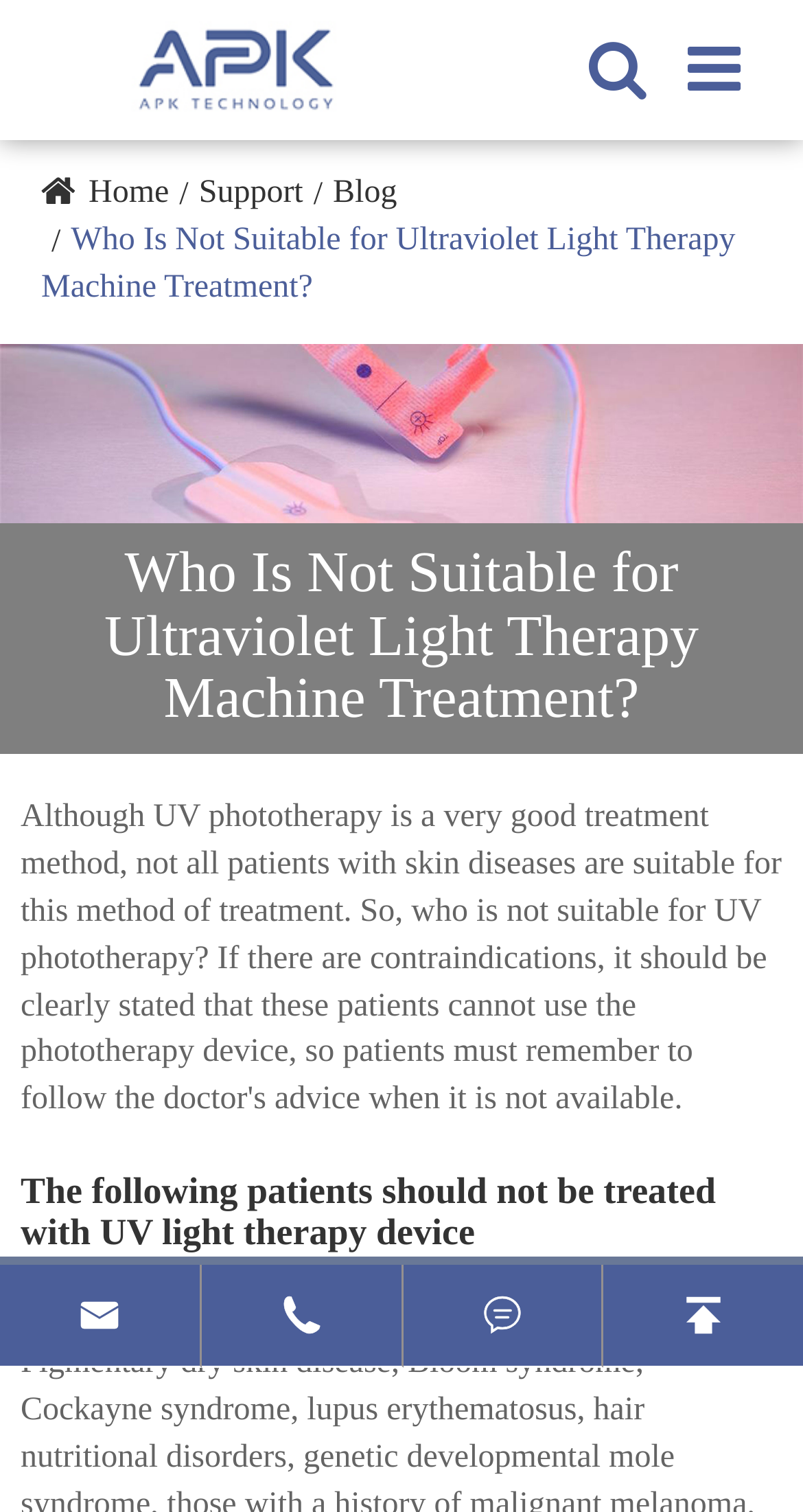What type of patients should not be treated with UV light therapy?
Carefully analyze the image and provide a detailed answer to the question.

The webpage provides information on the types of patients who should not be treated with UV light therapy, which is indicated by the heading 'The following patients should not be treated with UV light therapy device'.